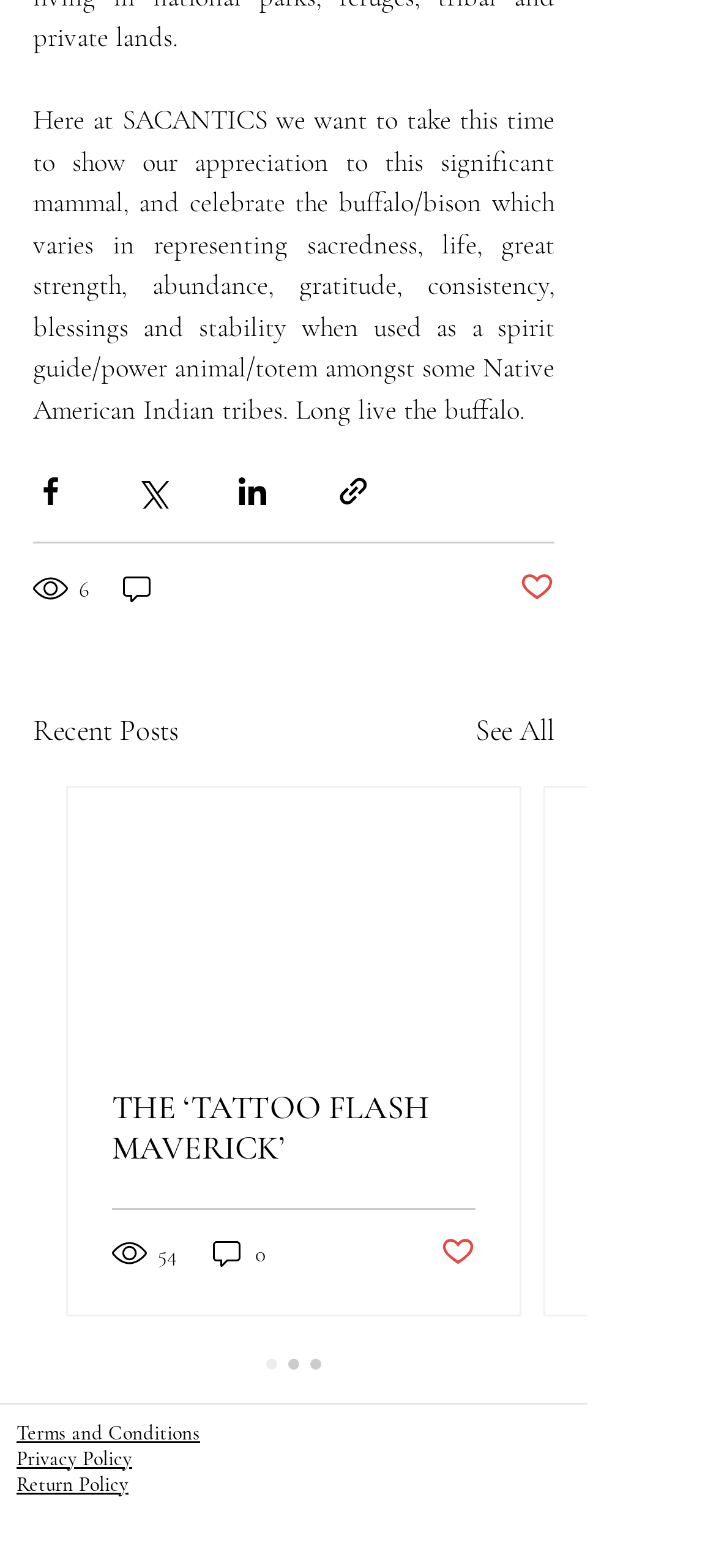Identify the bounding box coordinates of the clickable region necessary to fulfill the following instruction: "Click on the '#contenttraining' link". The bounding box coordinates should be four float numbers between 0 and 1, i.e., [left, top, right, bottom].

None